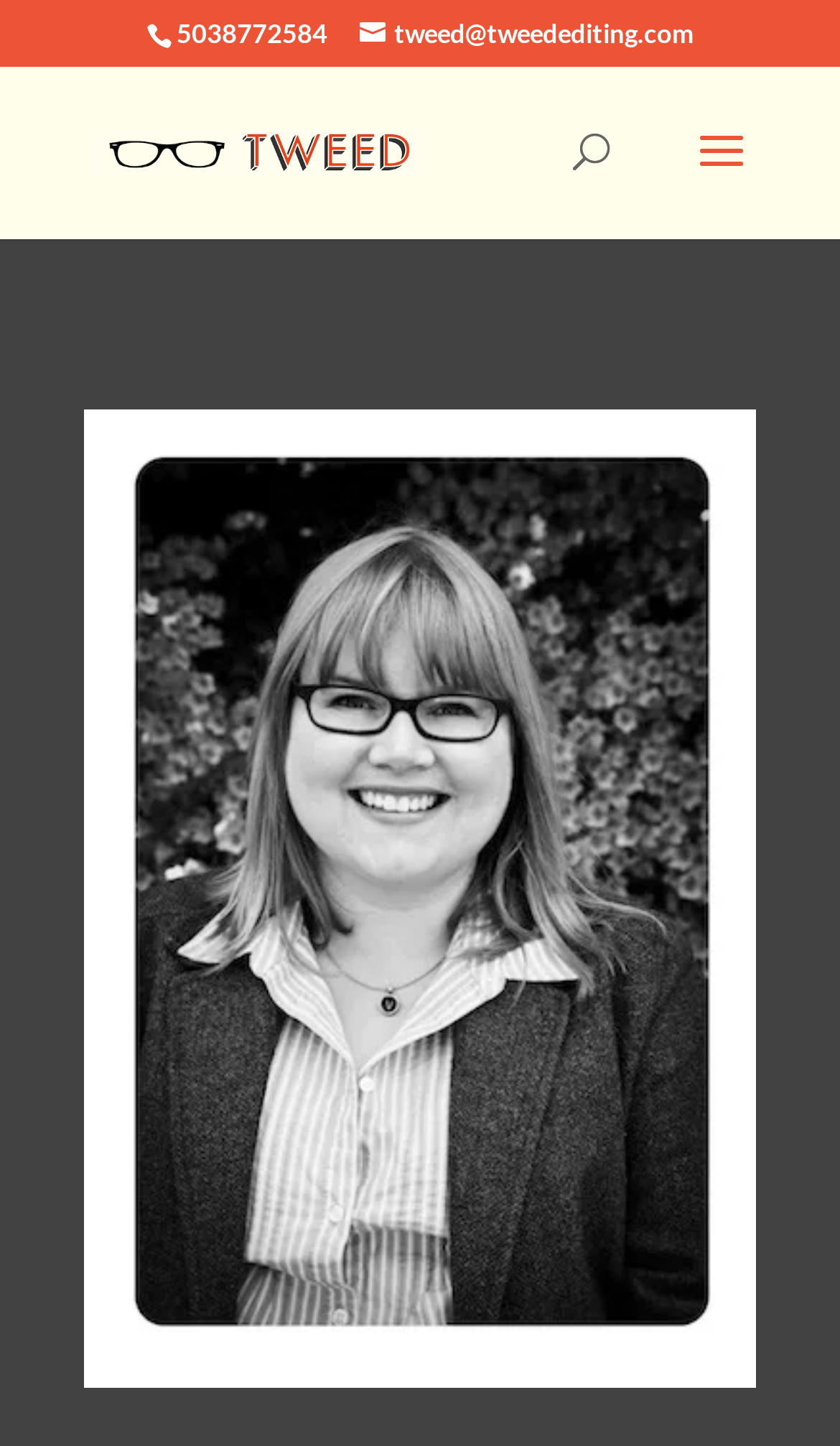Find the bounding box coordinates for the element described here: "name="s" placeholder="Search …" title="Search for:"".

[0.463, 0.045, 0.823, 0.048]